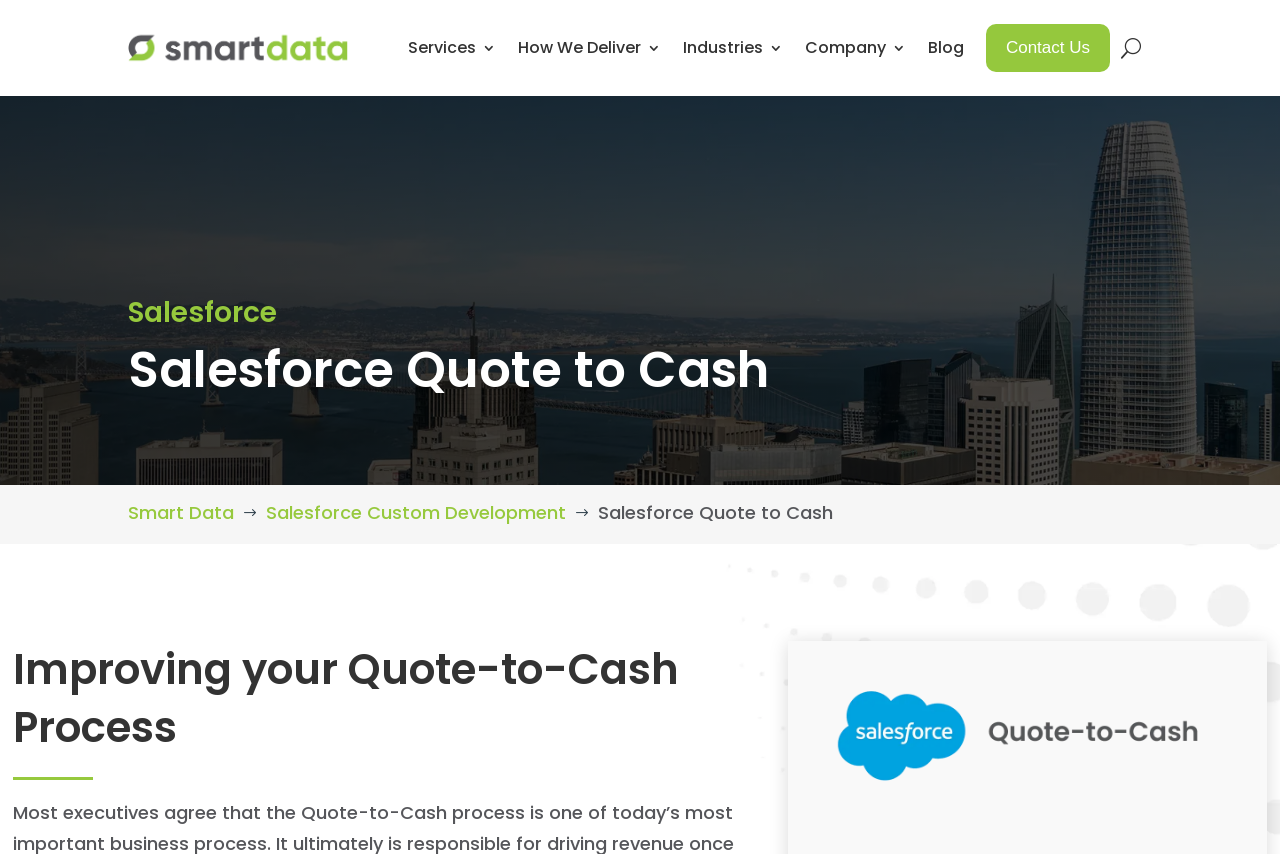Answer the question briefly using a single word or phrase: 
What is the symbol next to the 'Smart Data' link?

$